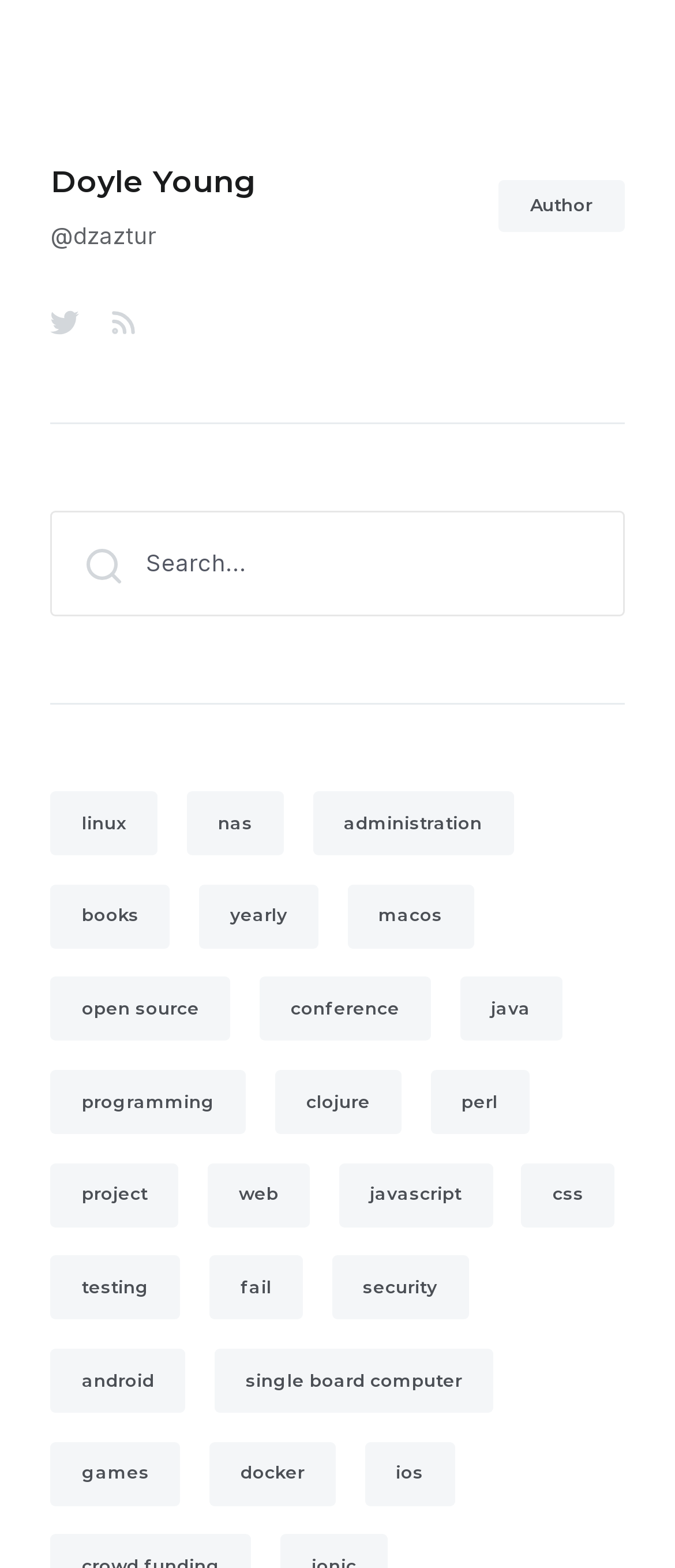Given the webpage screenshot and the description, determine the bounding box coordinates (top-left x, top-left y, bottom-right x, bottom-right y) that define the location of the UI element matching this description: nas

[0.277, 0.505, 0.42, 0.545]